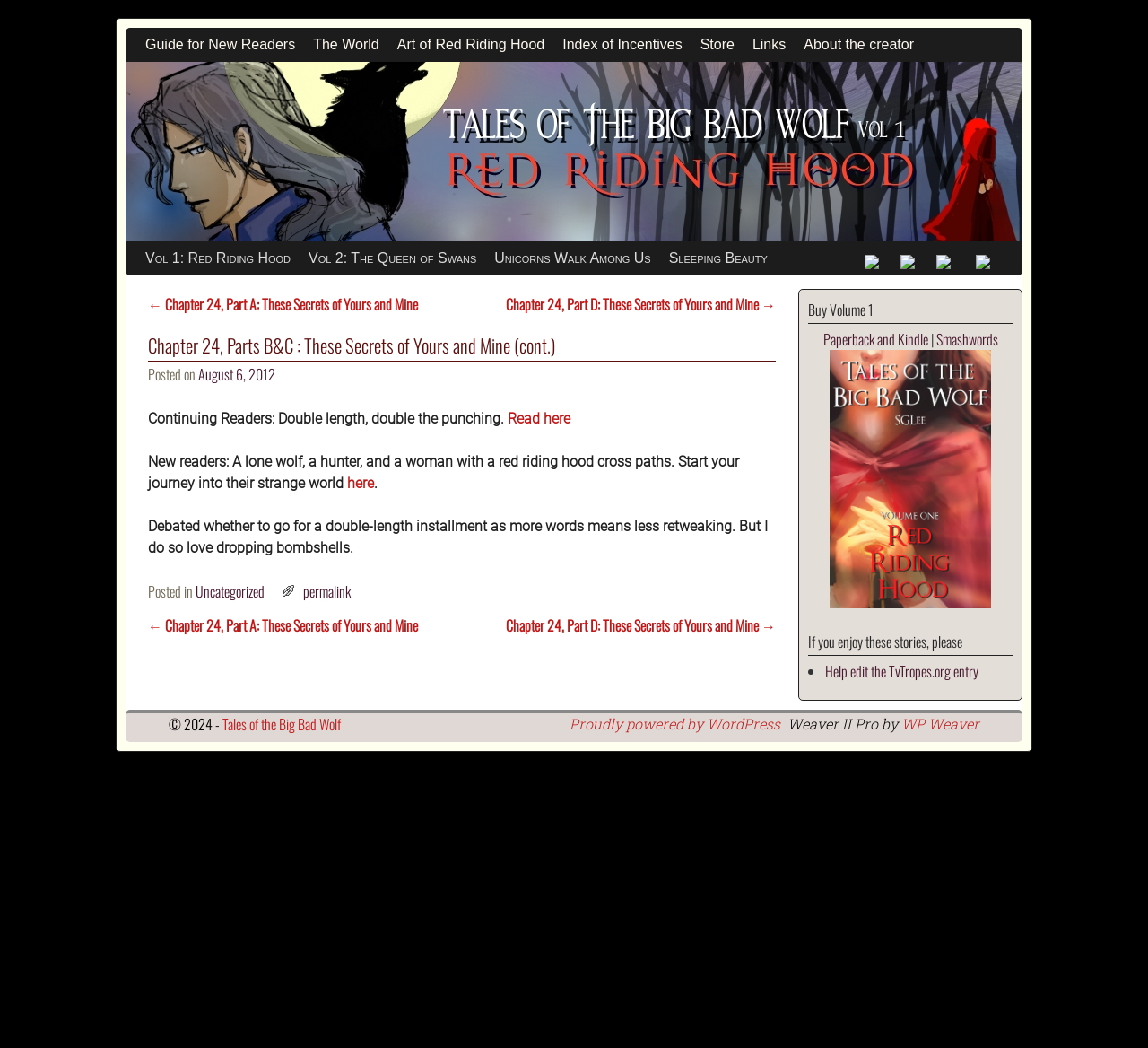What is the name of the volume being promoted?
Using the screenshot, give a one-word or short phrase answer.

Volume 1